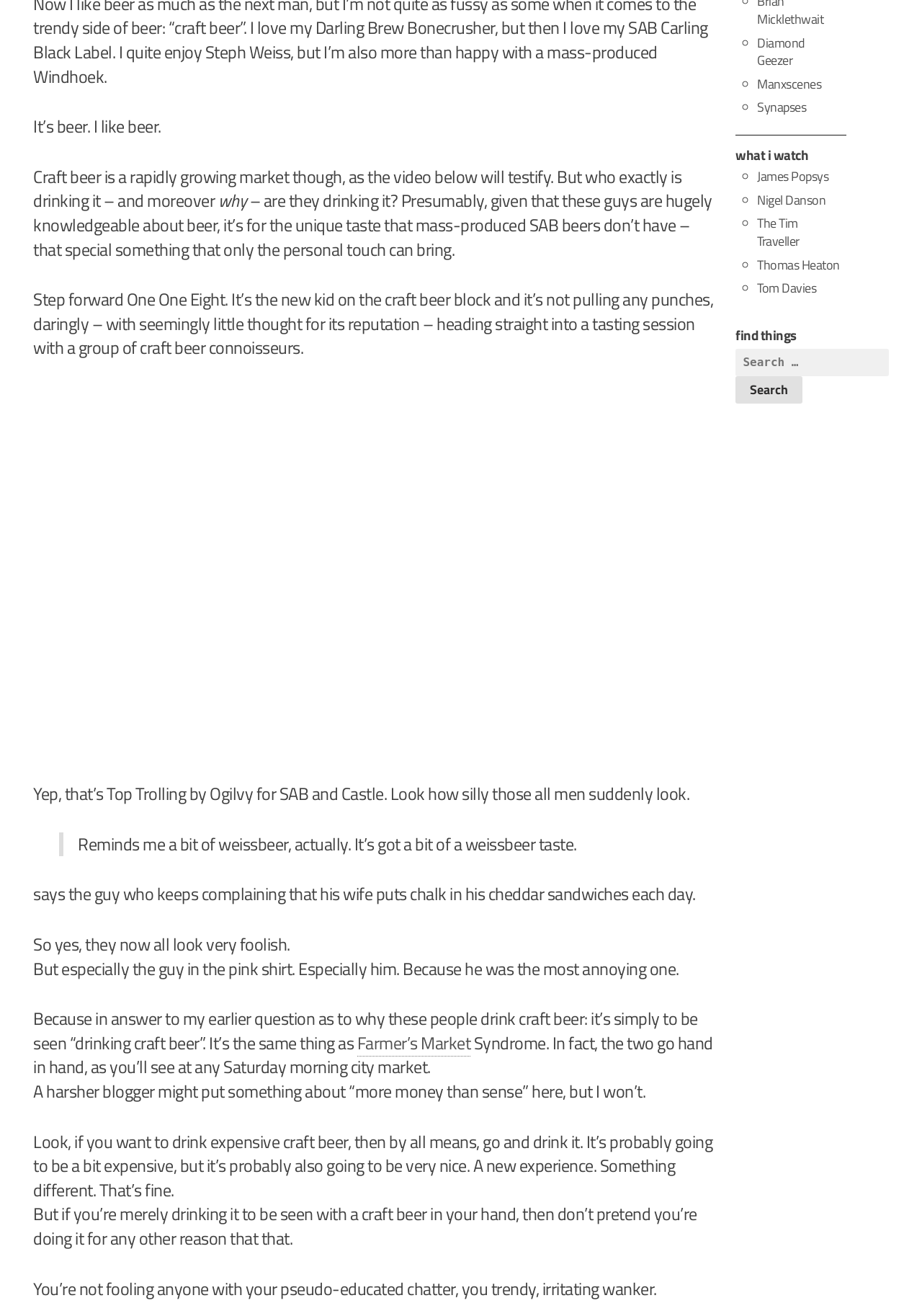From the webpage screenshot, identify the region described by Tom Davies. Provide the bounding box coordinates as (top-left x, top-left y, bottom-right x, bottom-right y), with each value being a floating point number between 0 and 1.

[0.821, 0.211, 0.885, 0.226]